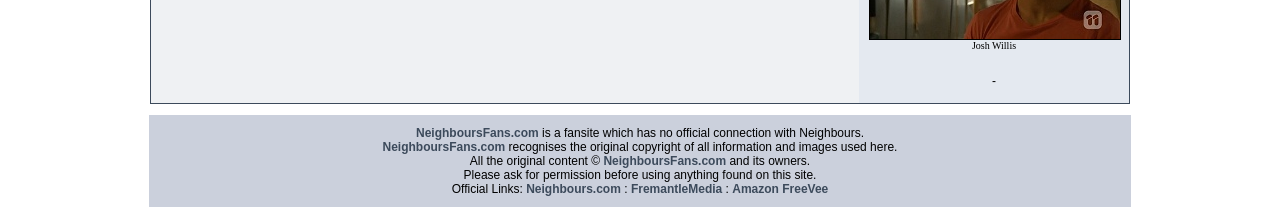Calculate the bounding box coordinates of the UI element given the description: "Mike North".

None